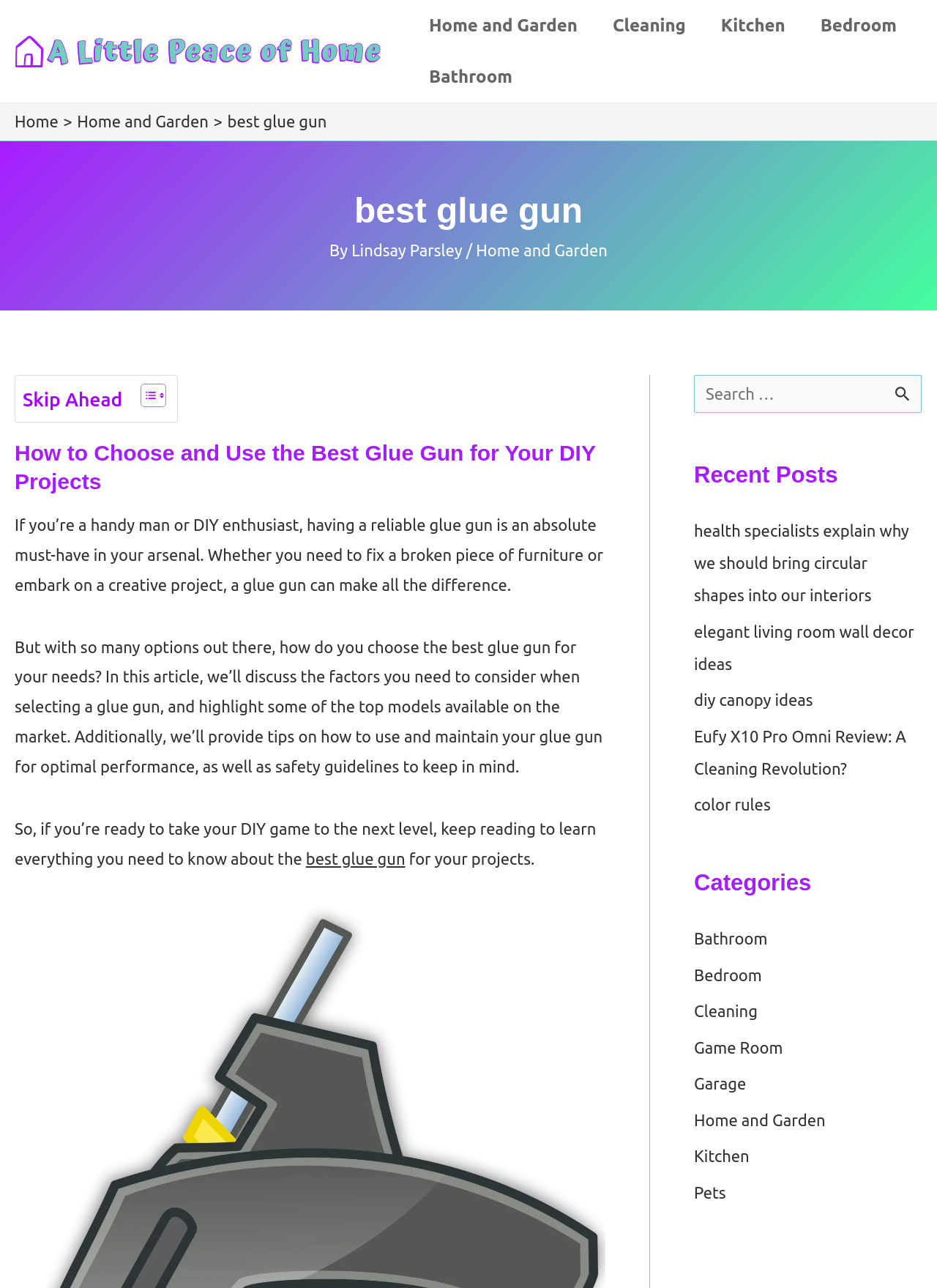Extract the bounding box of the UI element described as: "parent_node: Search for: value="Search"".

[0.948, 0.291, 0.984, 0.319]